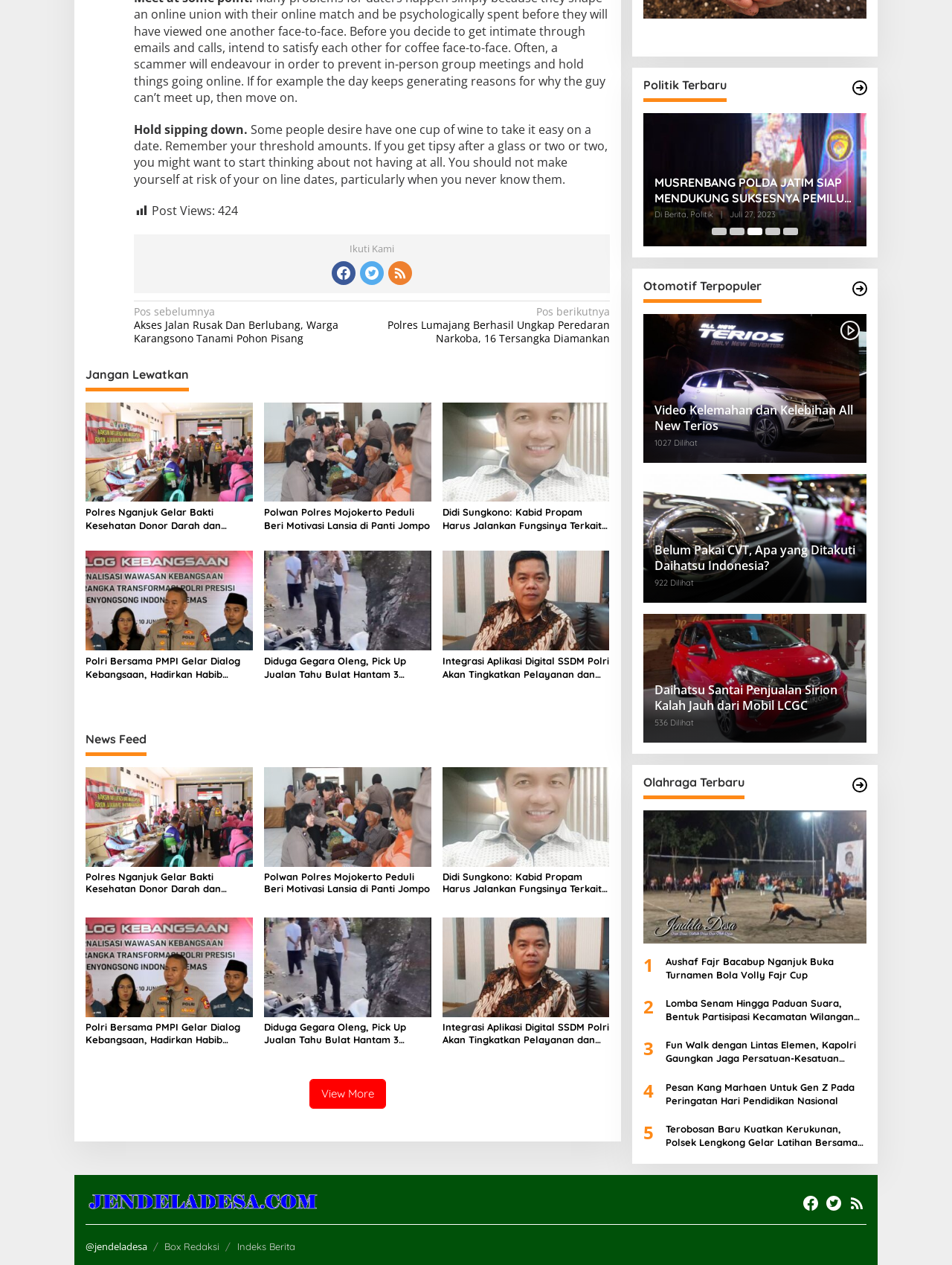How many links are there in the 'Jangan Lewatkan' section?
Using the image as a reference, answer the question with a short word or phrase.

4